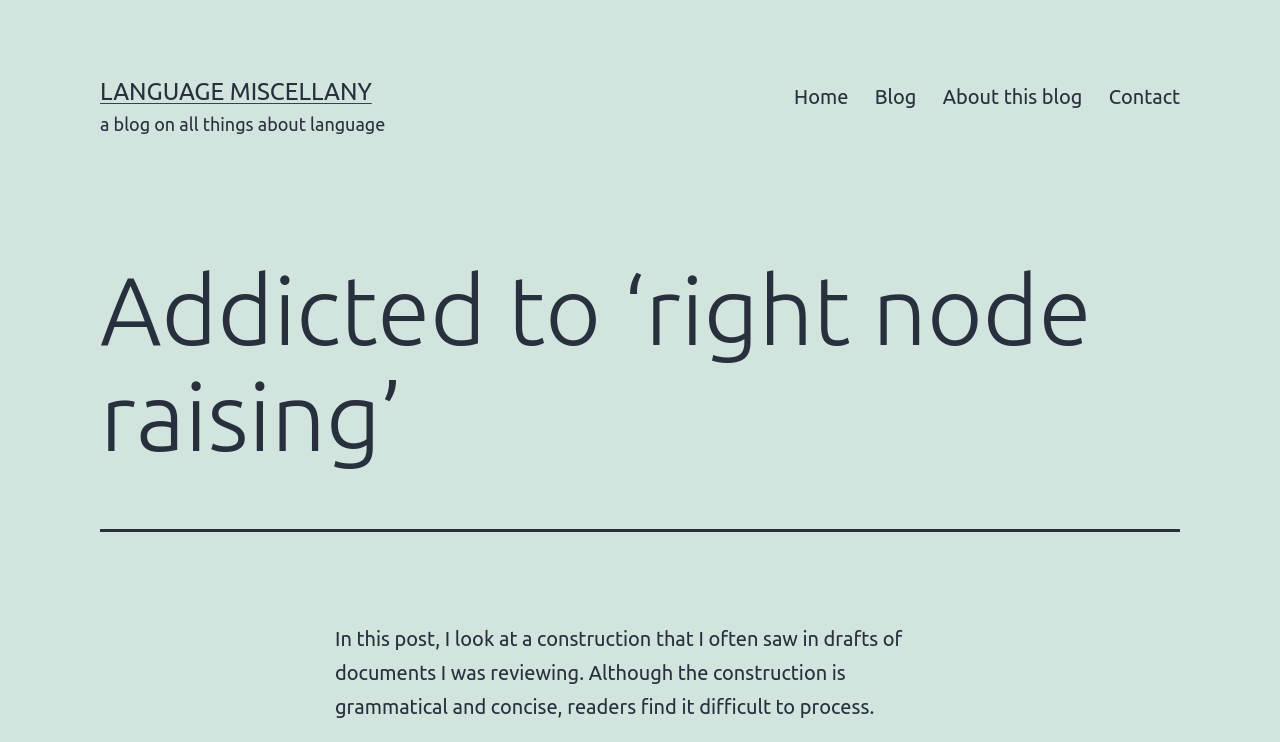Provide an in-depth description of the elements and layout of the webpage.

The webpage is a blog post titled "Addicted to 'right node raising' - Language Miscellany". At the top left, there is a link to "LANGUAGE MISCELLANY" and a brief description of the blog, "a blog on all things about language". 

To the right of these elements, there is a primary navigation menu with four links: "Home", "Blog", "About this blog", and "Contact". 

Below the navigation menu, there is a header section with a heading that matches the title of the blog post. 

The main content of the blog post starts below the header section. It begins with a paragraph of text that discusses a grammatical construction that the author often saw in document drafts, which although concise, readers find difficult to process.